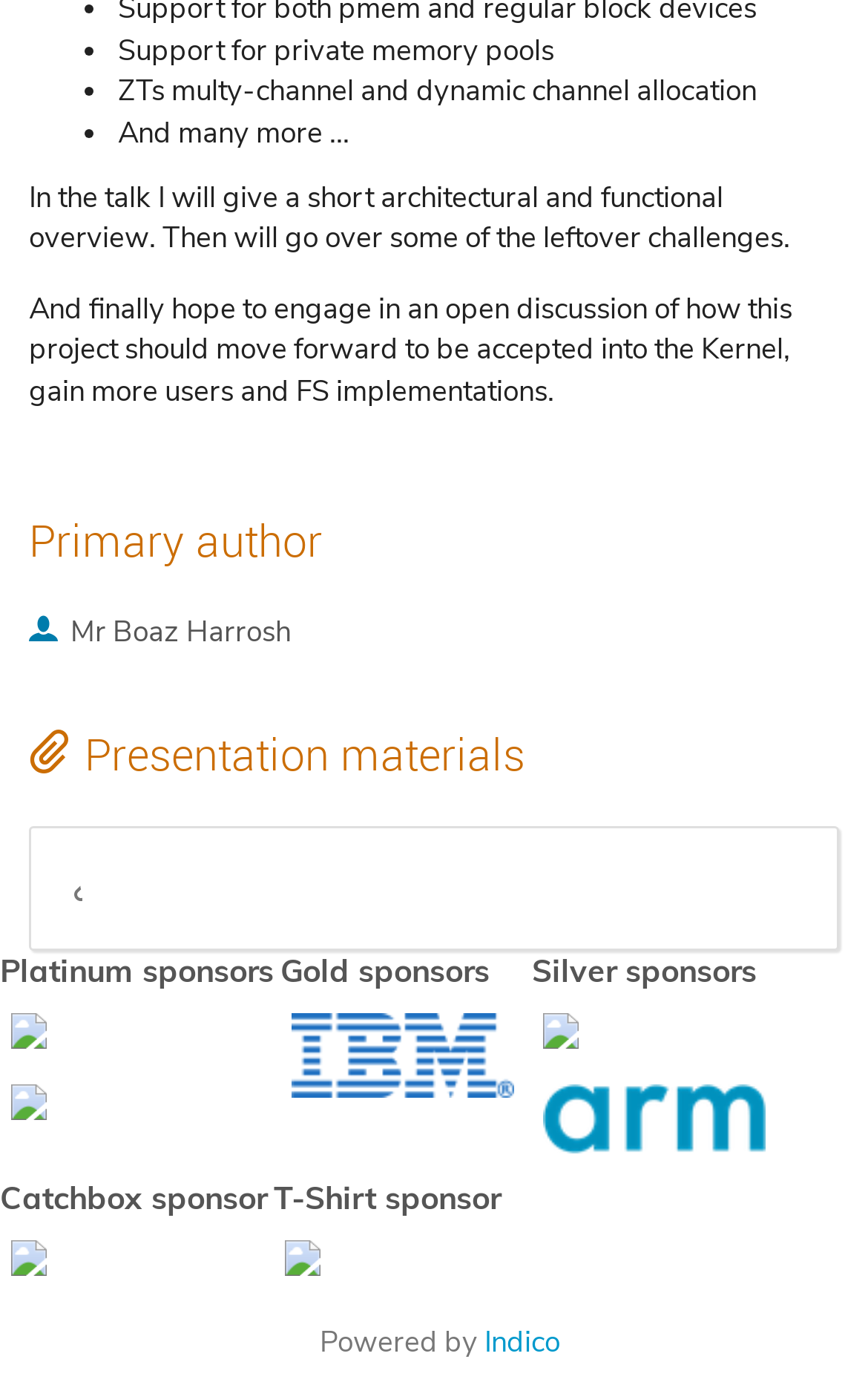What is the platform that powers the webpage?
Please provide a single word or phrase in response based on the screenshot.

Indico